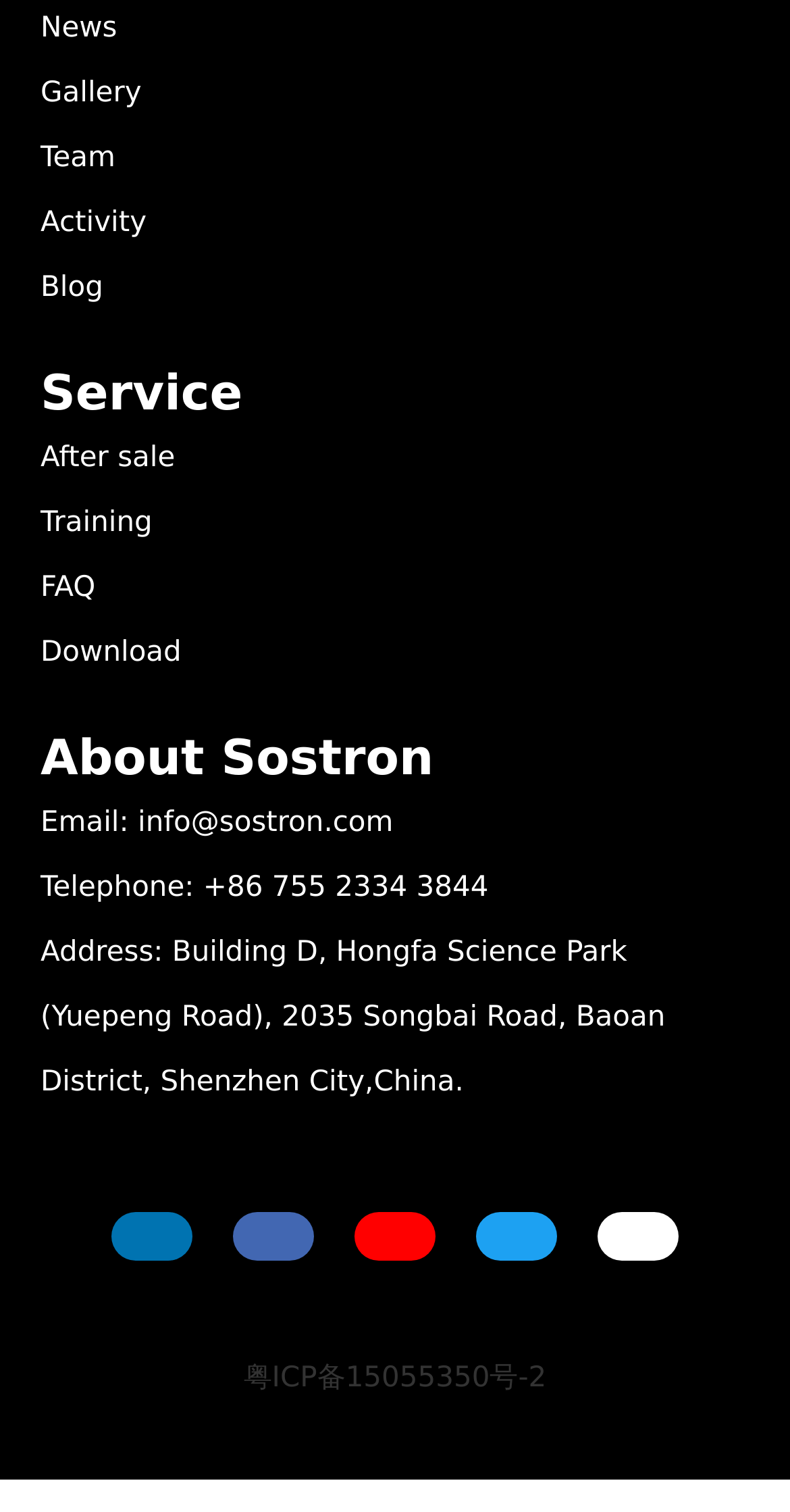Please find the bounding box coordinates of the element's region to be clicked to carry out this instruction: "Share on Twitter".

None